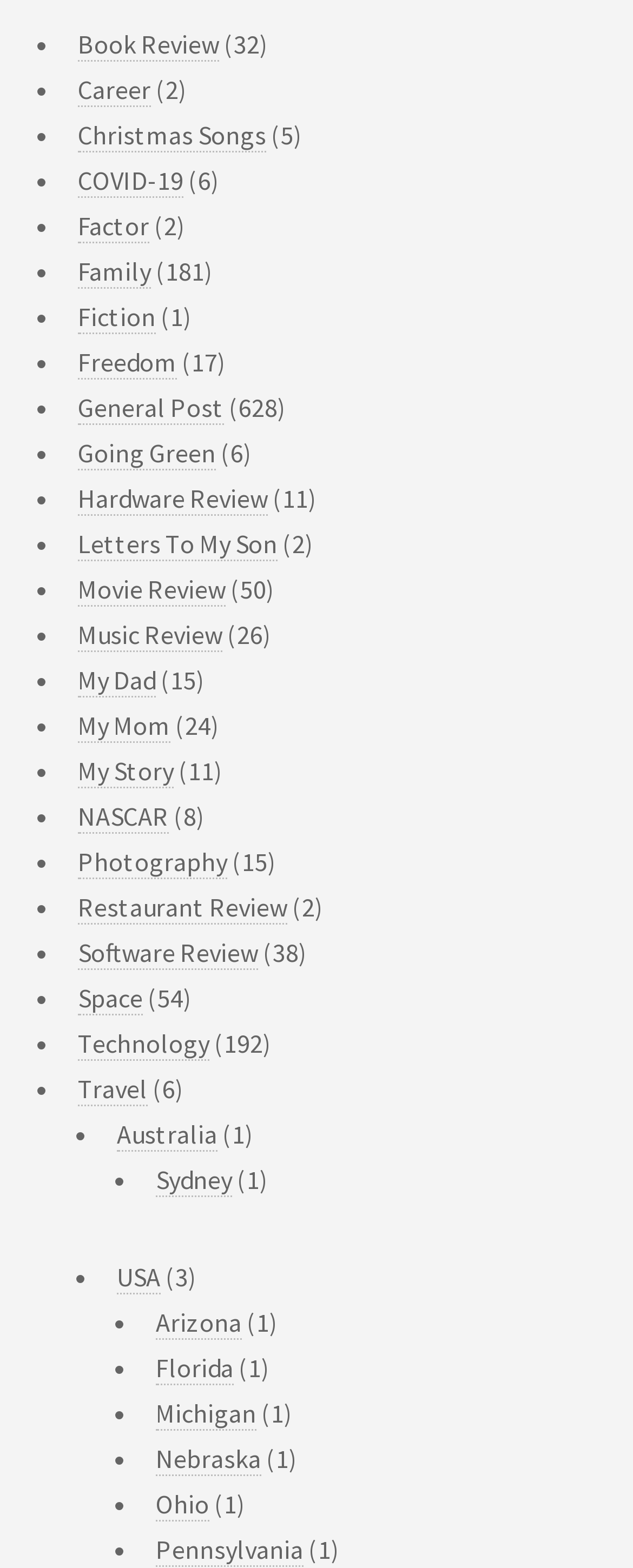Using the element description: "Jamie Wilson", determine the bounding box coordinates. The coordinates should be in the format [left, top, right, bottom], with values between 0 and 1.

None